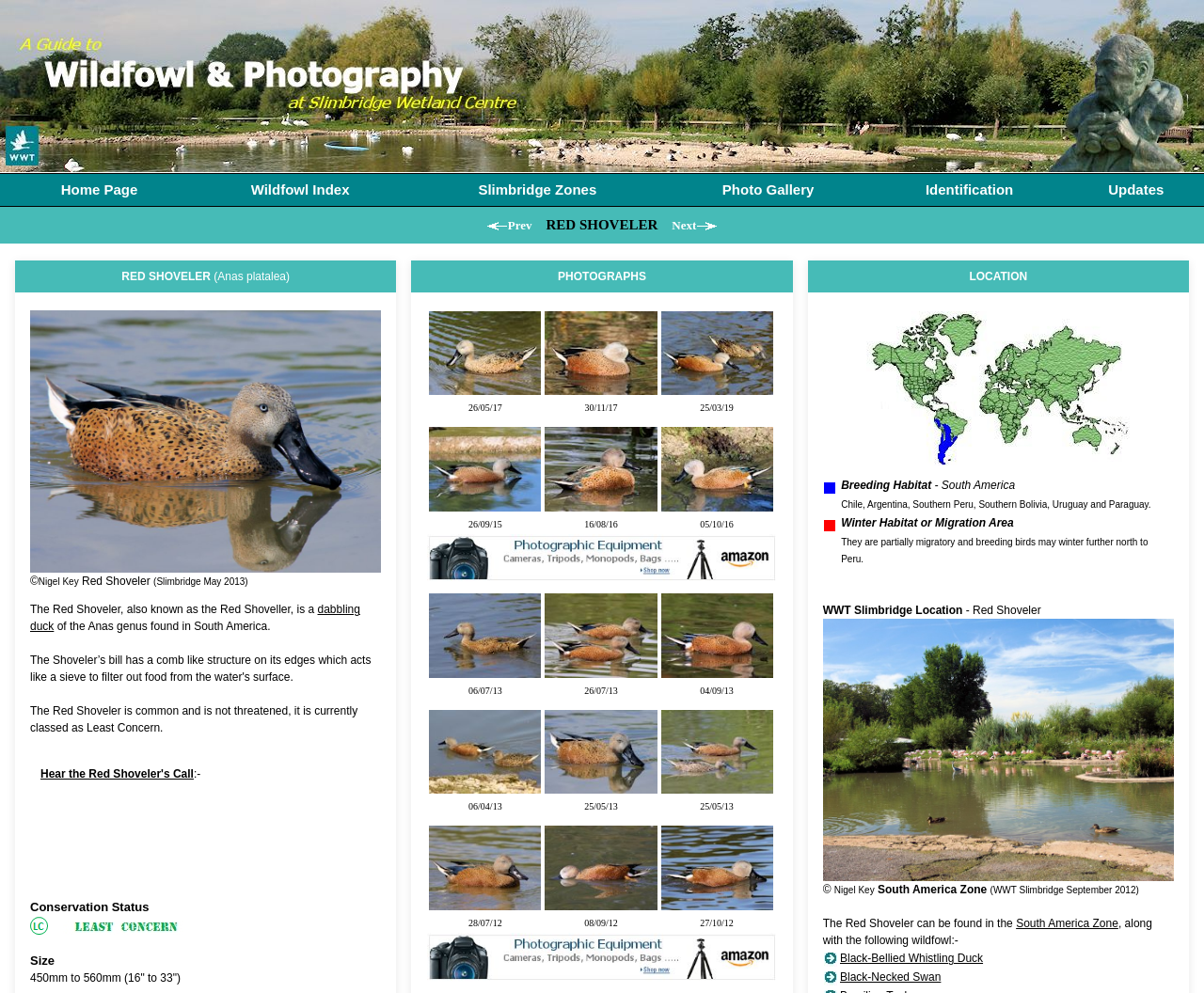Highlight the bounding box coordinates of the element you need to click to perform the following instruction: "Click the 'Home Page' link."

[0.051, 0.182, 0.114, 0.198]